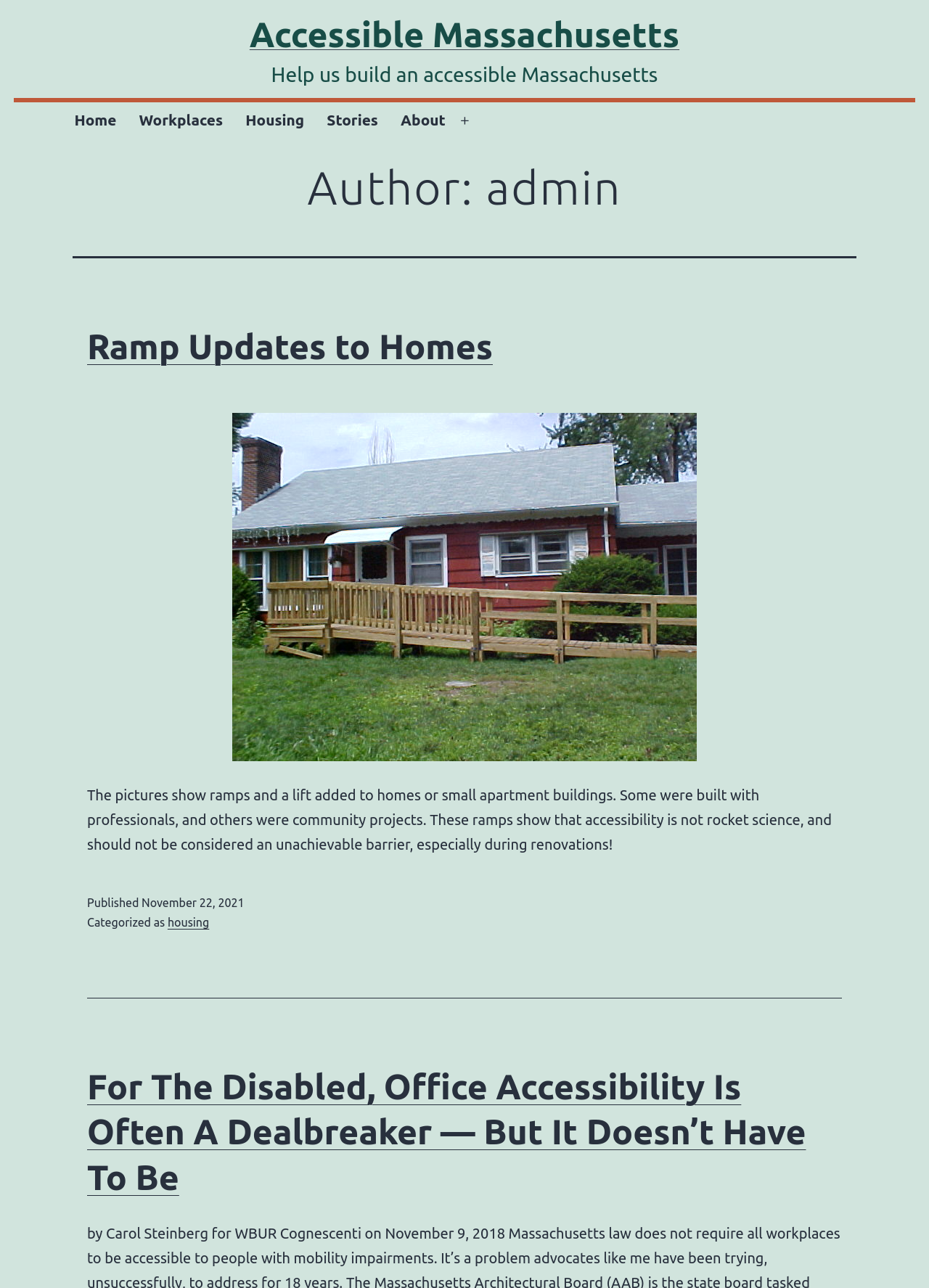Can you specify the bounding box coordinates of the area that needs to be clicked to fulfill the following instruction: "Open the menu"?

[0.485, 0.079, 0.518, 0.109]